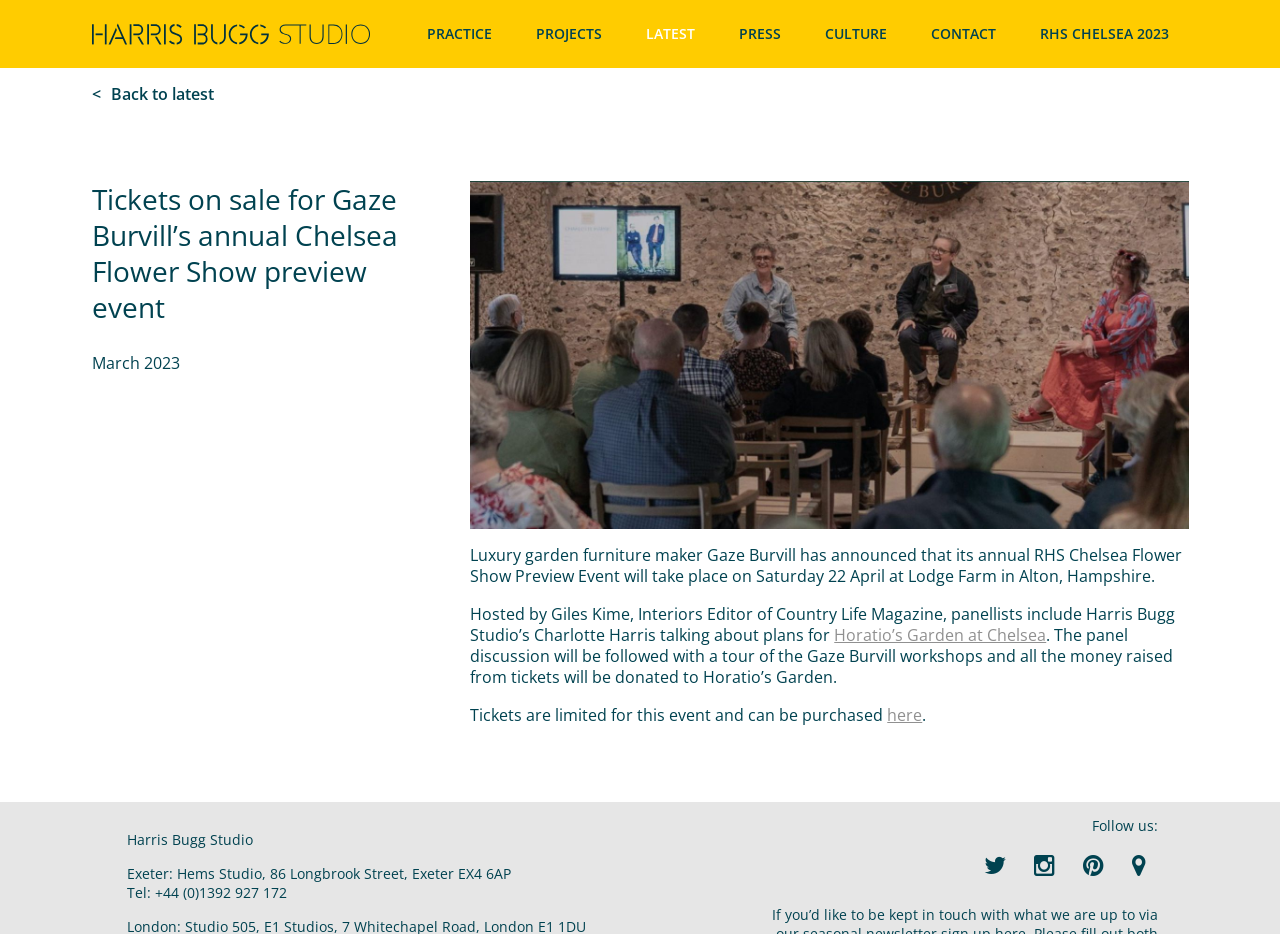Describe all the visual and textual components of the webpage comprehensively.

The webpage appears to be an article or blog post about Gaze Burvill's annual RHS Chelsea Flower Show Preview Event. At the top of the page, there is a header section with several links, including "PRACTICE", "PROJECTS", "LATEST", "PRESS", "CULTURE", and "CONTACT", which are aligned horizontally and take up about a quarter of the page width.

Below the header section, there is a main content area that occupies most of the page. It starts with a link to go back to the latest posts, followed by a heading that announces the event. The heading is centered and takes up about a quarter of the page width.

Under the heading, there is a date "March 2023" and a paragraph of text that describes the event, including the date, location, and host. The text is left-aligned and takes up about two-thirds of the page width.

The next section is a description of the event, including the panel discussion and tour of the Gaze Burvill workshops. This text is also left-aligned and takes up about two-thirds of the page width. There is a link to "Horatio's Garden at Chelsea" within this section.

Following this, there is a paragraph of text that mentions the limited availability of tickets and provides a link to purchase them. The text is left-aligned and takes up about two-thirds of the page width.

At the bottom of the page, there is a section with social media links, including Facebook, Twitter, Instagram, and LinkedIn, represented by their respective icons. Next to the social media links, there is a text "Follow us:".

Finally, there is a footer section with the studio's name, address, and contact information, including a phone number.